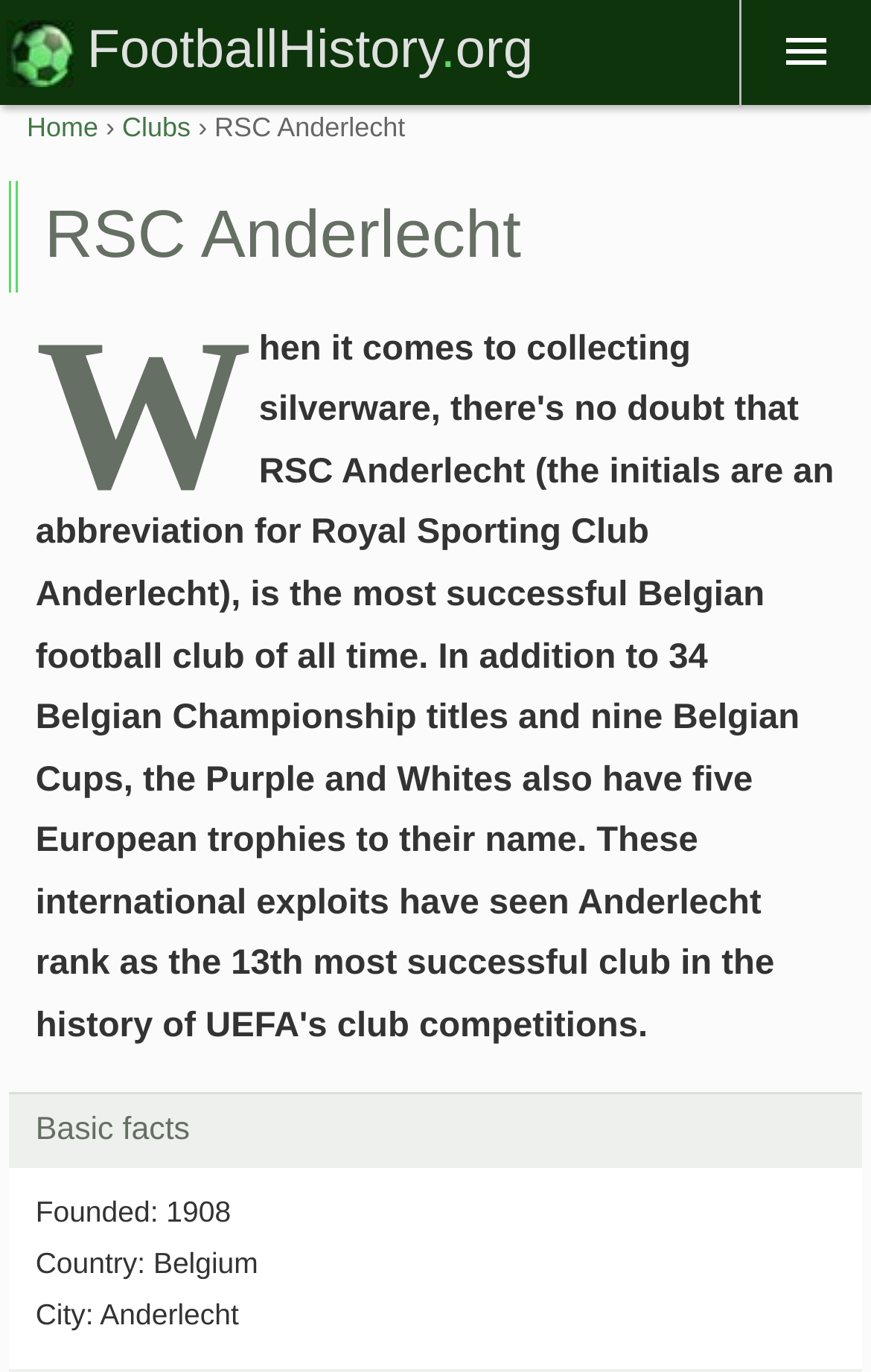Give a one-word or short phrase answer to this question: 
In what year was RSC Anderlecht founded?

1908